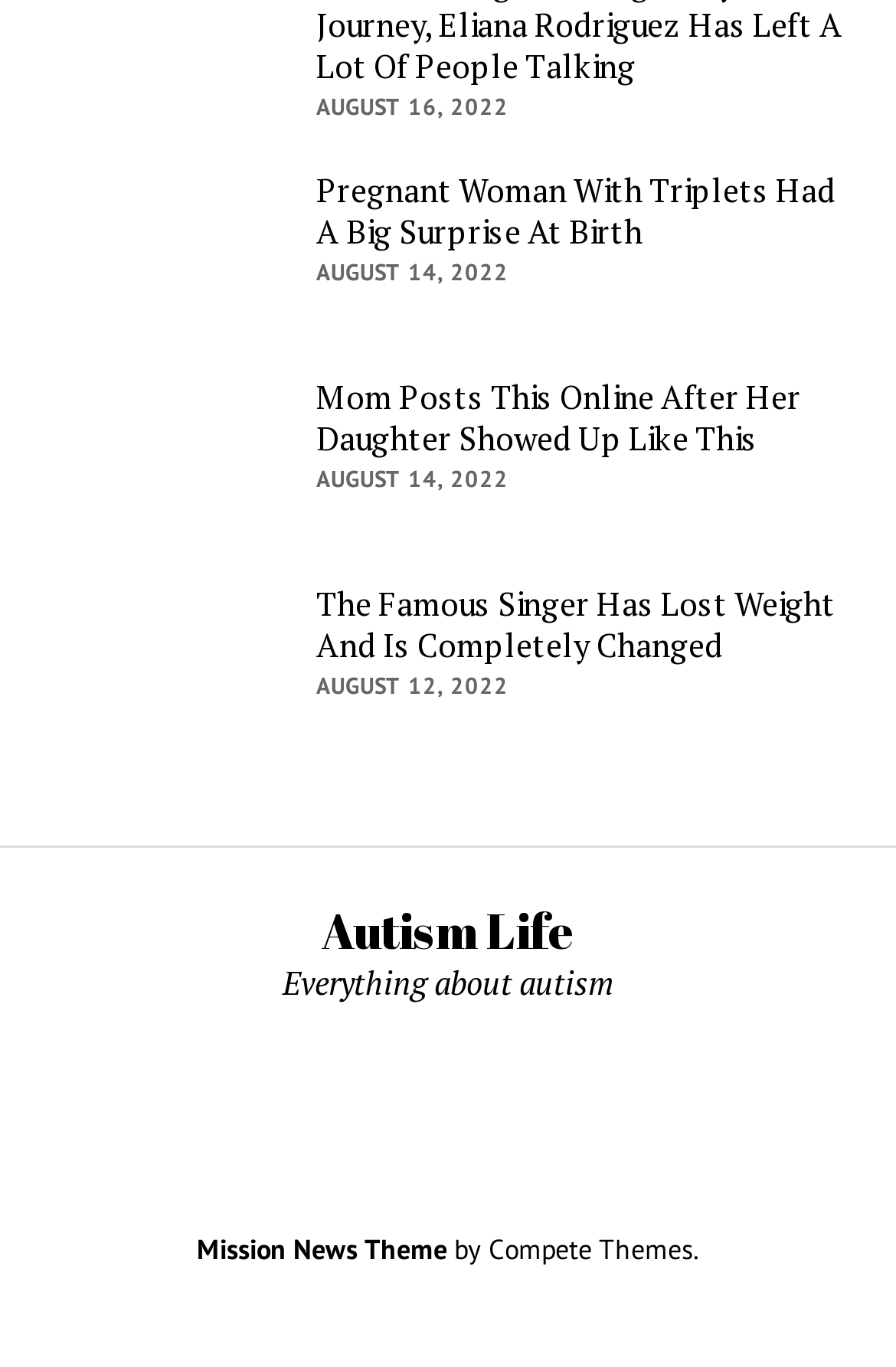What is the name of the theme provider?
Please provide a detailed and thorough answer to the question.

I looked at the text 'by Compete Themes.' which suggests that the theme provider is Compete Themes.